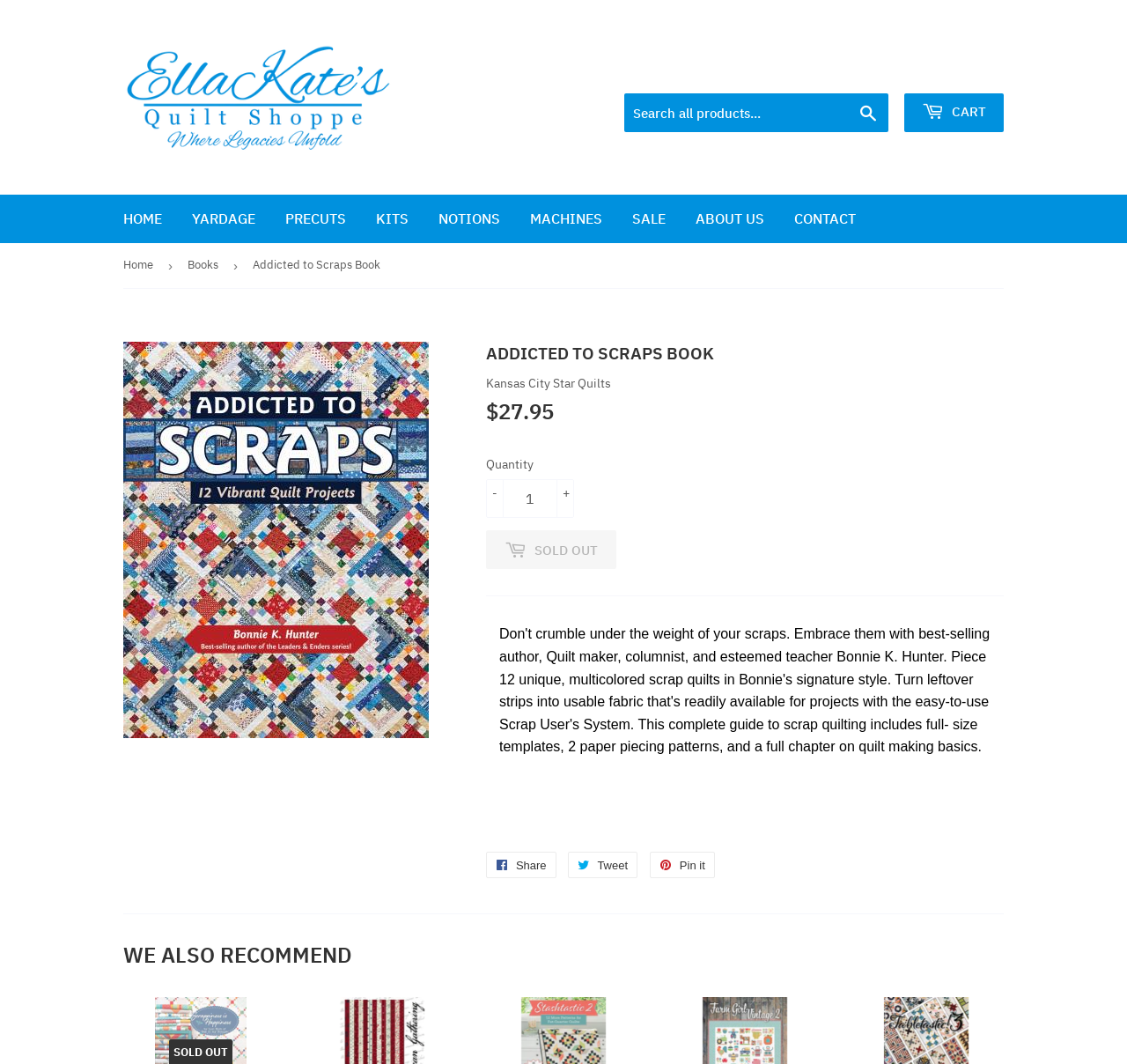Extract the primary headline from the webpage and present its text.

ADDICTED TO SCRAPS BOOK